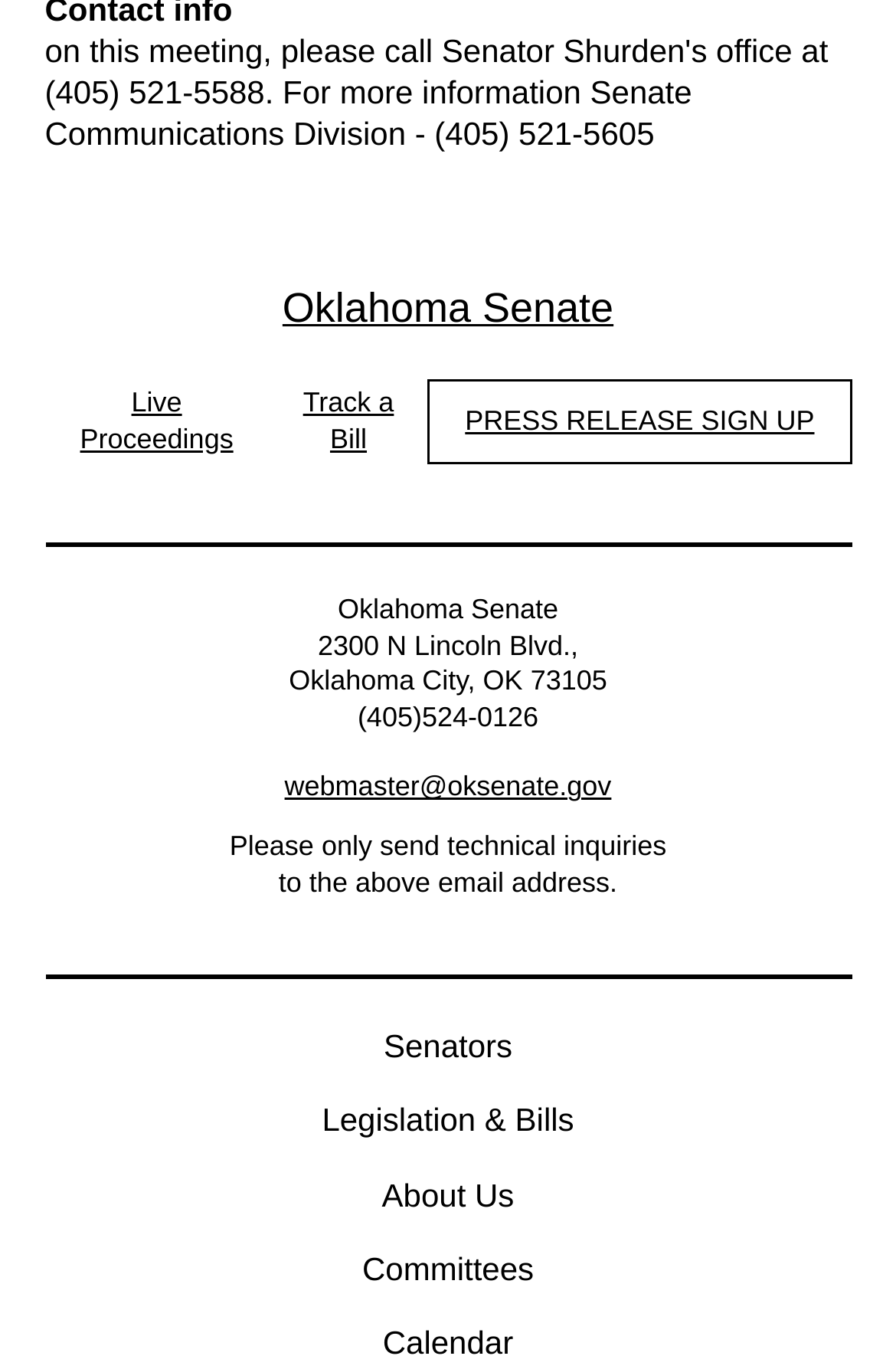Answer the question below with a single word or a brief phrase: 
What is the email address for technical inquiries?

webmaster@oksenate.gov